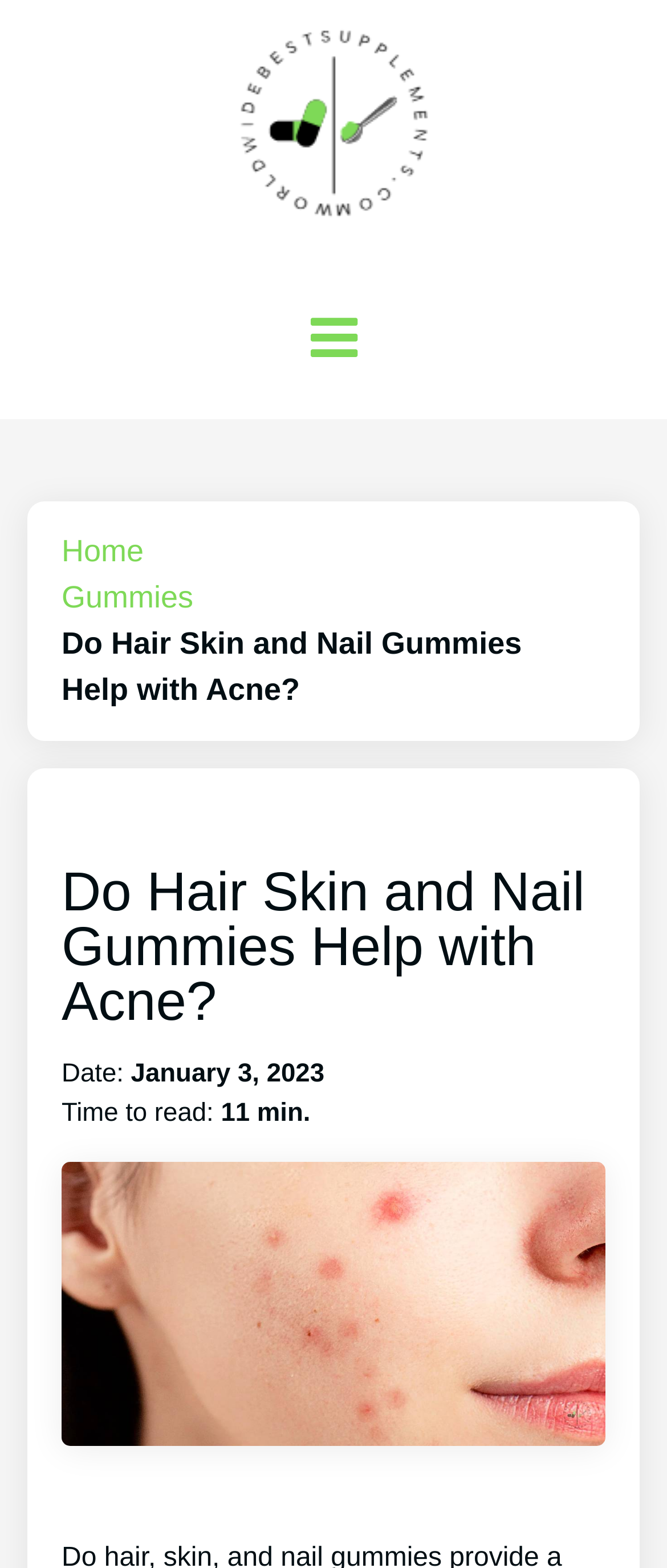Show the bounding box coordinates for the HTML element described as: "alt="World Wide Best Supplements"".

[0.356, 0.126, 0.644, 0.144]